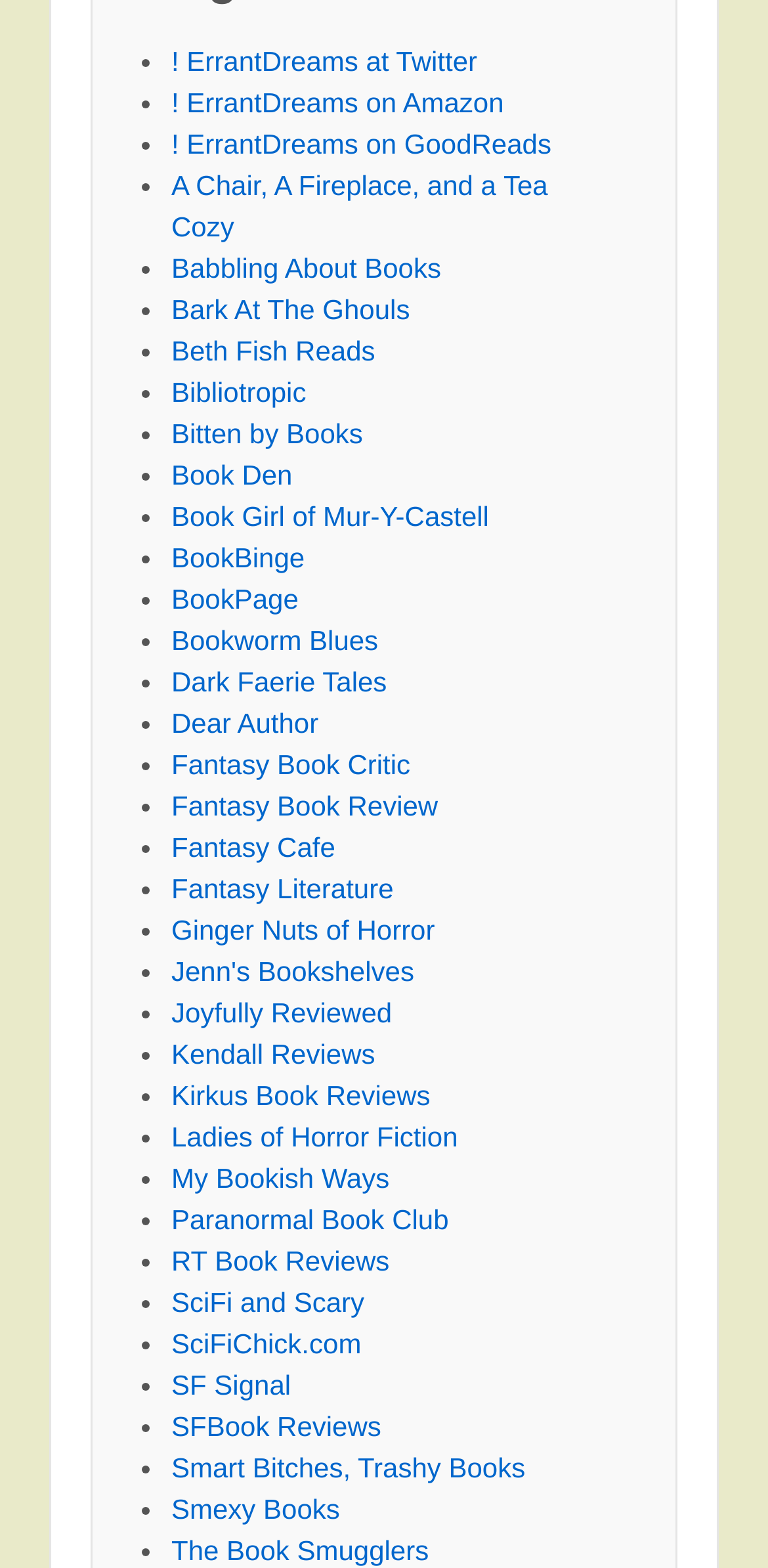How many list markers are on this webpage?
Look at the image and answer the question with a single word or phrase.

65